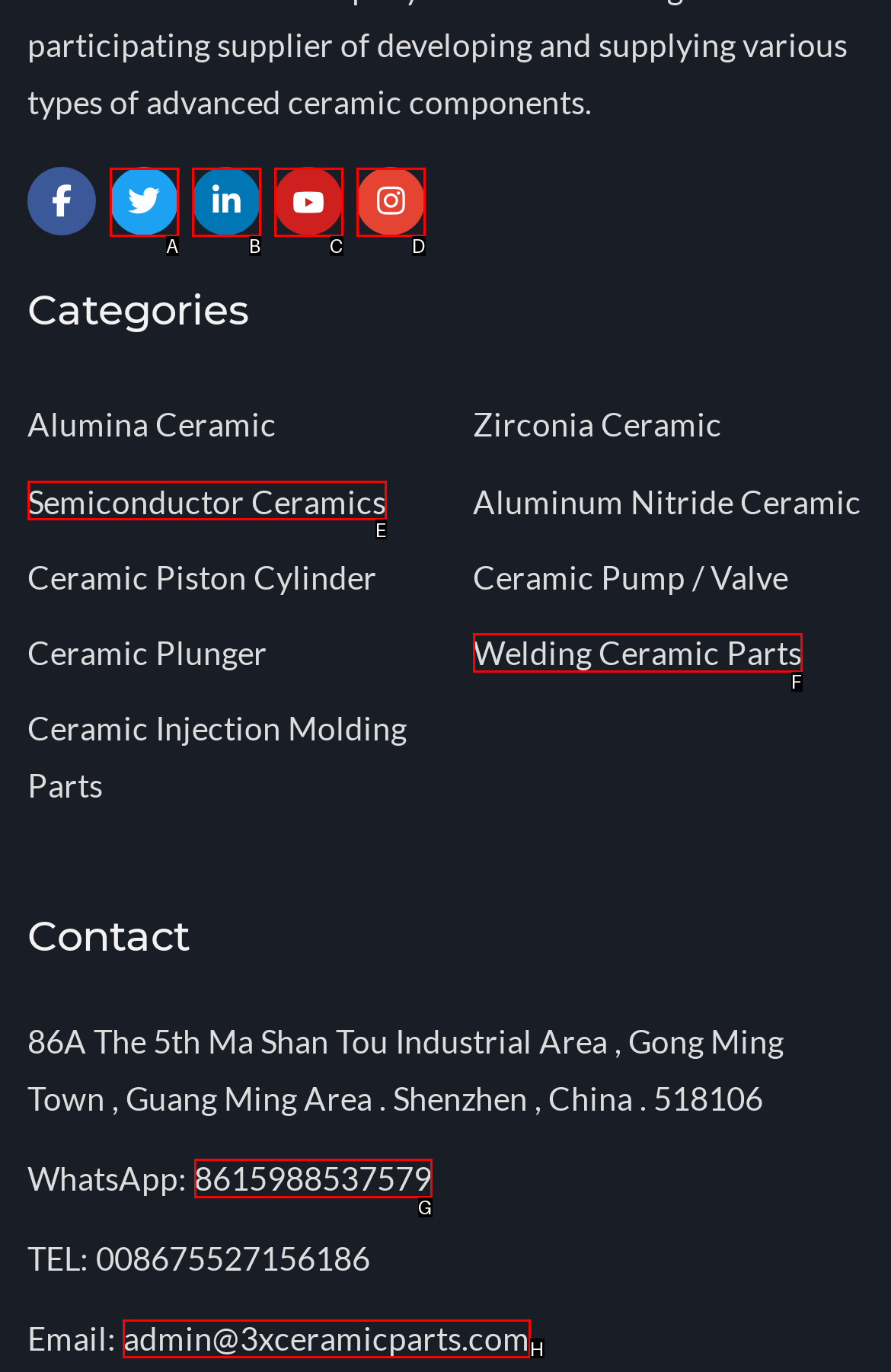Pick the HTML element that should be clicked to execute the task: send an email
Respond with the letter corresponding to the correct choice.

H